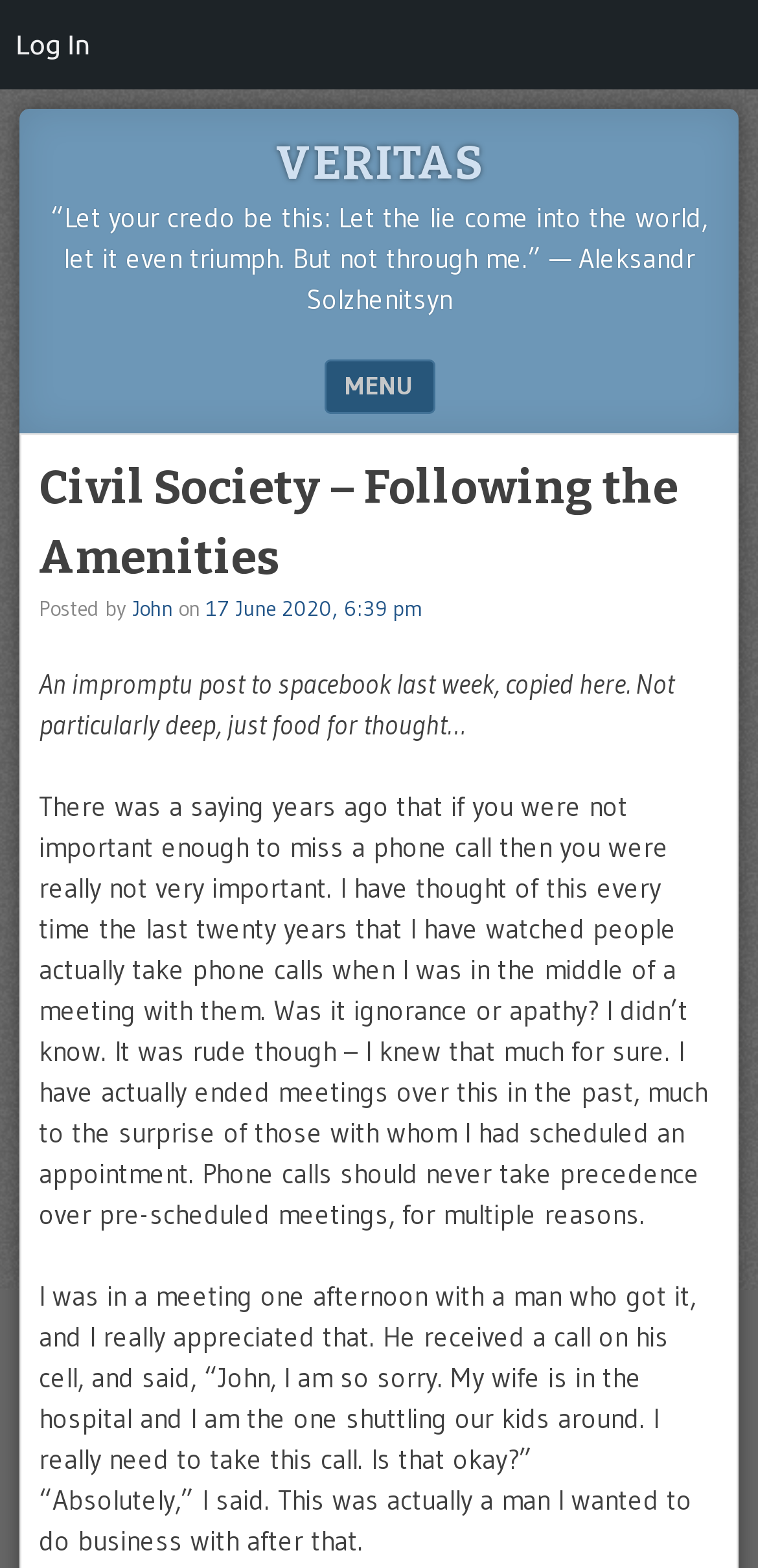Produce a meticulous description of the webpage.

The webpage is titled "Civil Society – Following the Amenities – Veritas" and features a prominent heading "VERITAS" at the top left corner. Below it, there is a quote from Aleksandr Solzhenitsyn. On the right side of the top section, there is a "MENU" heading.

The main content of the page is divided into sections. At the top, there is a link to "SKIP TO CONTENT" followed by a header section that includes the title "Civil Society – Following the Amenities" and information about the post, including the author "John" and the date "17 June 2020, 6:39 pm".

Below the header section, there is a block of text that appears to be a personal reflection or essay. The text is divided into paragraphs, with the first paragraph discussing the importance of prioritizing in-person meetings over phone calls. The second paragraph tells a story about a meeting where someone took a call from their wife, who was in the hospital, and the author appreciated the person's honesty and consideration.

There is also a menu item "Log In" located at the top left corner of the page.